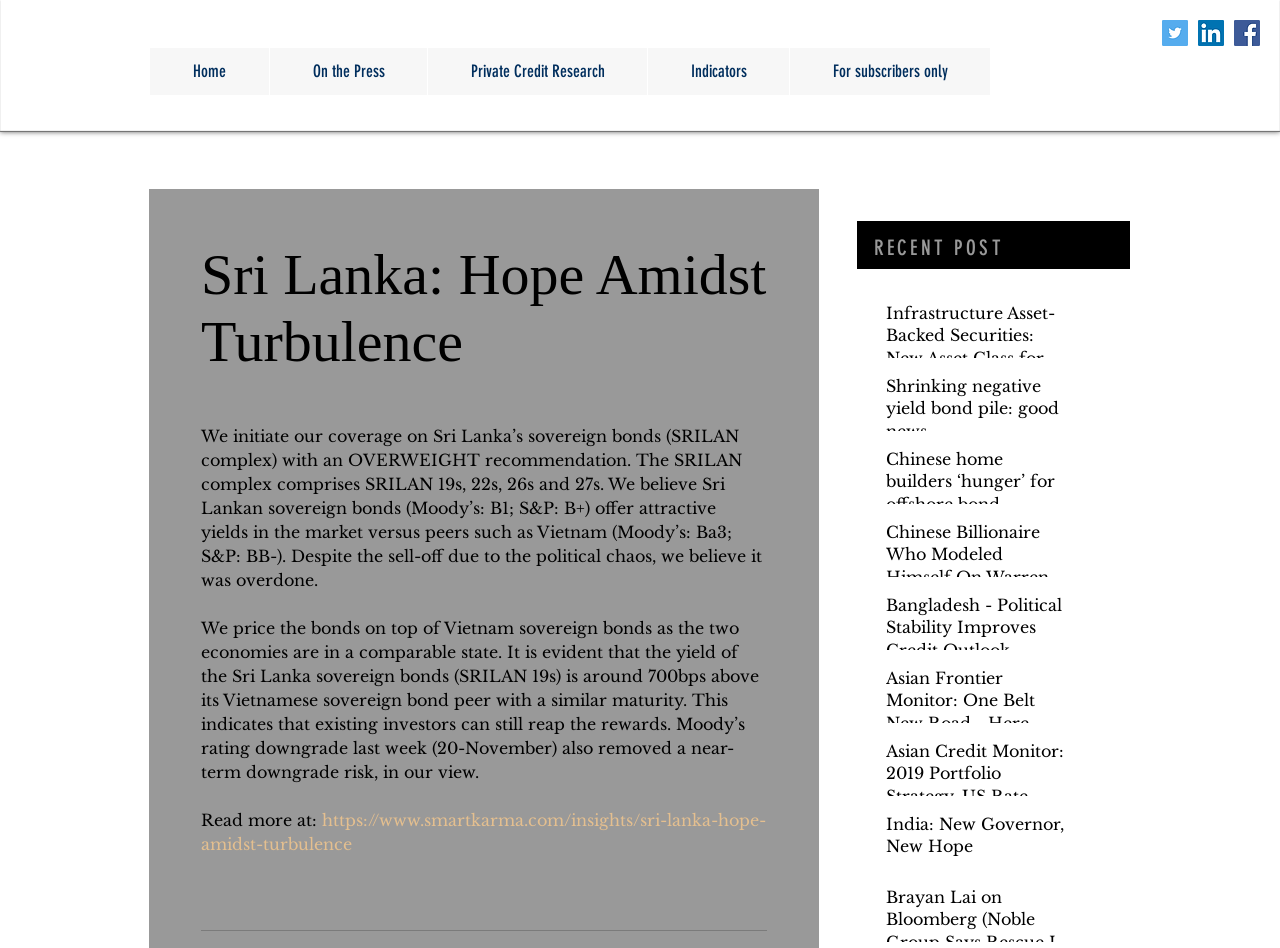Create an elaborate caption that covers all aspects of the webpage.

The webpage is focused on Sri Lanka's sovereign bonds, with an overweight recommendation. At the top right corner, there is a social bar with three social media icons: Twitter, LinkedIn, and Facebook. Below the social bar, there is a navigation menu with five links: Home, On the Press, Private Credit Research, Indicators, and For subscribers only.

The main content of the webpage is an article titled "Sri Lanka: Hope Amidst Turbulence". The article is divided into three paragraphs. The first paragraph discusses the initiation of coverage on Sri Lanka's sovereign bonds with an overweight recommendation. The second paragraph explains the pricing of the bonds in comparison to Vietnam sovereign bonds. The third paragraph provides a link to read more about the topic.

On the right side of the webpage, there is a section titled "RECENT POST" with six recent articles listed. Each article has a title and a link to read more. The articles are related to various financial topics, including infrastructure asset-backed securities, negative yield bonds, Chinese home builders, and Asian credit monitors.

Overall, the webpage is focused on providing financial information and analysis, with a specific focus on Sri Lanka's sovereign bonds and other related financial topics.